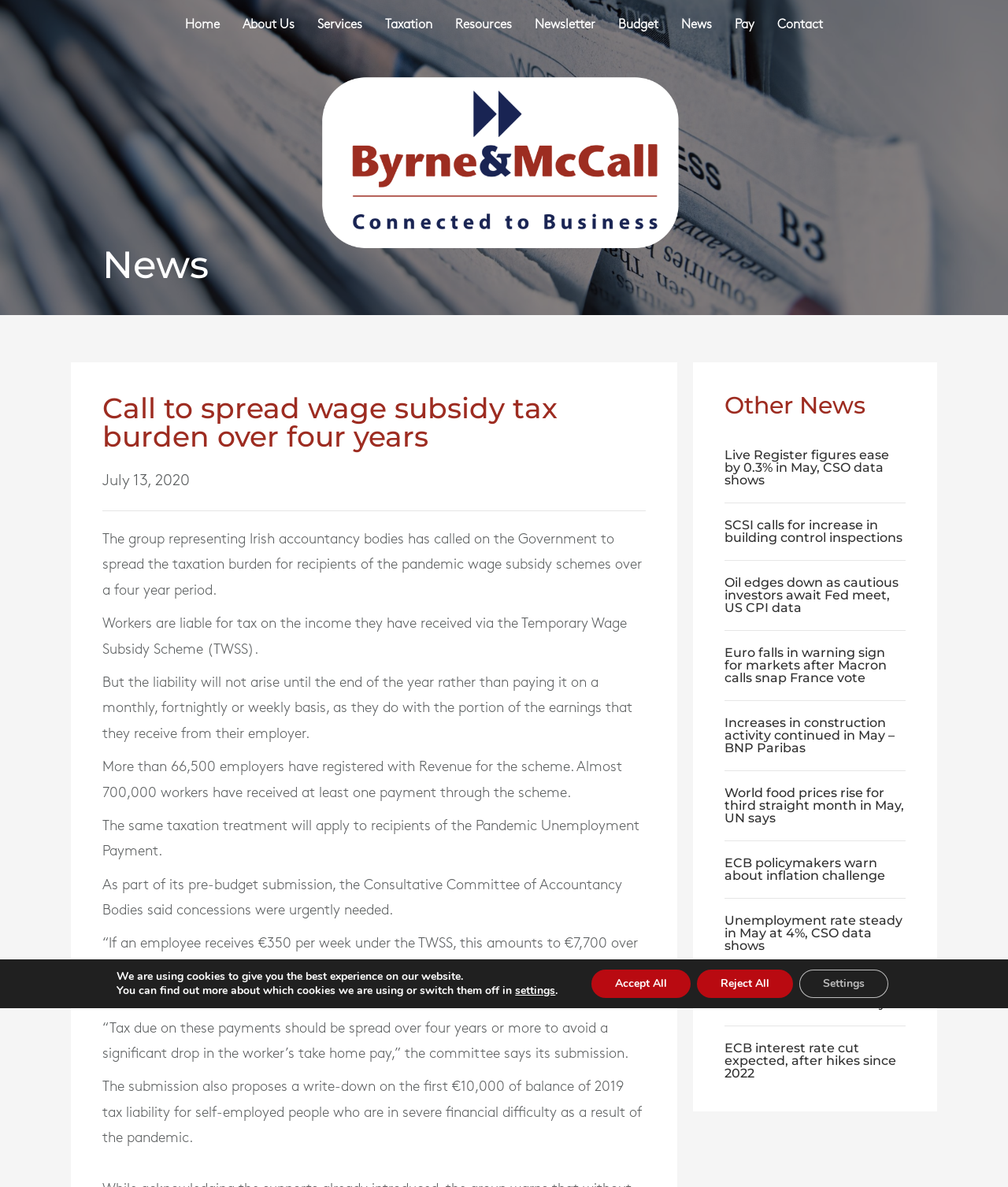How many employers have registered with Revenue for the scheme?
Using the image as a reference, answer the question in detail.

The webpage mentions that 'More than 66,500 employers have registered with Revenue for the scheme' in the paragraph discussing the Temporary Wage Subsidy Scheme.